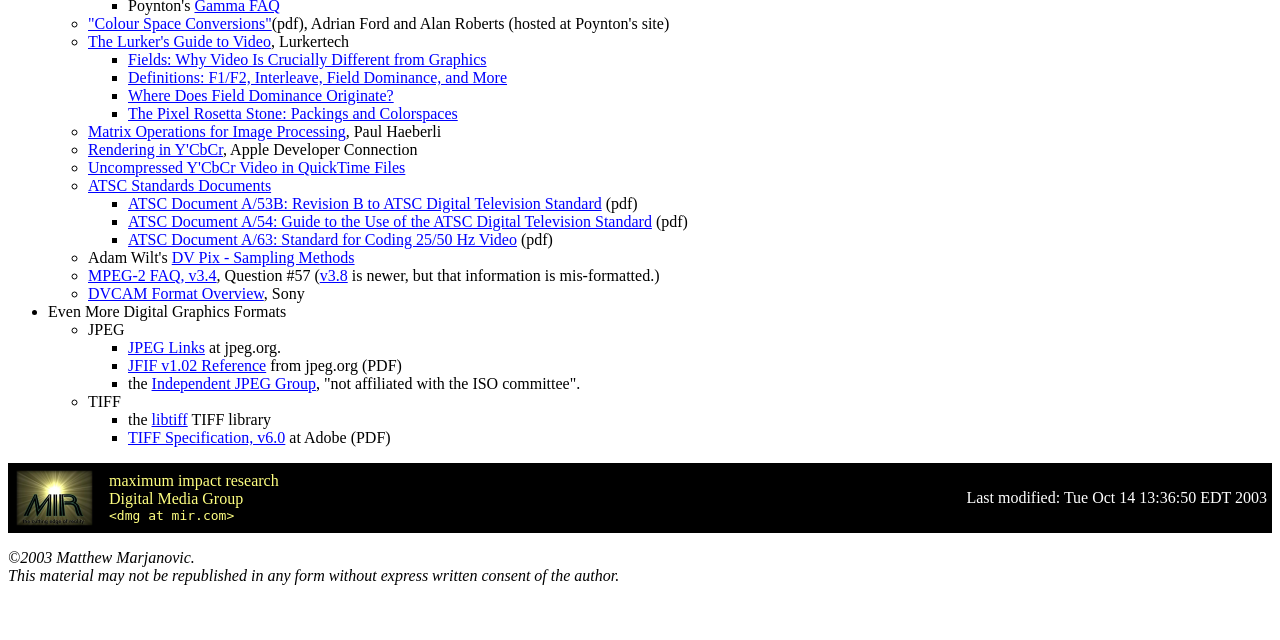Please determine the bounding box coordinates for the element with the description: "v3.8".

[0.25, 0.417, 0.272, 0.443]